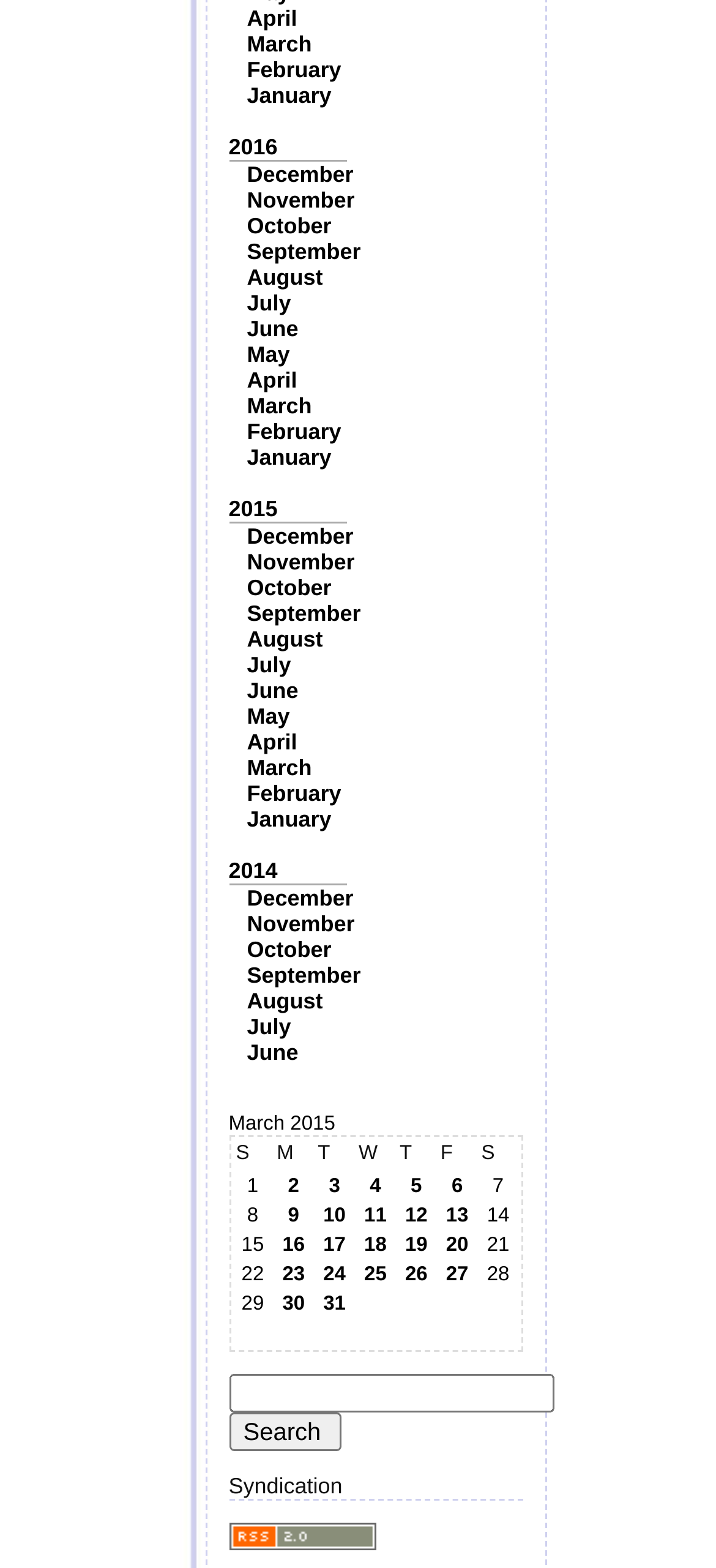What is the first day of the month in the table?
Kindly offer a comprehensive and detailed response to the question.

By examining the table content, I found that the first day of the month is 1, which is located in the first gridcell of the table.